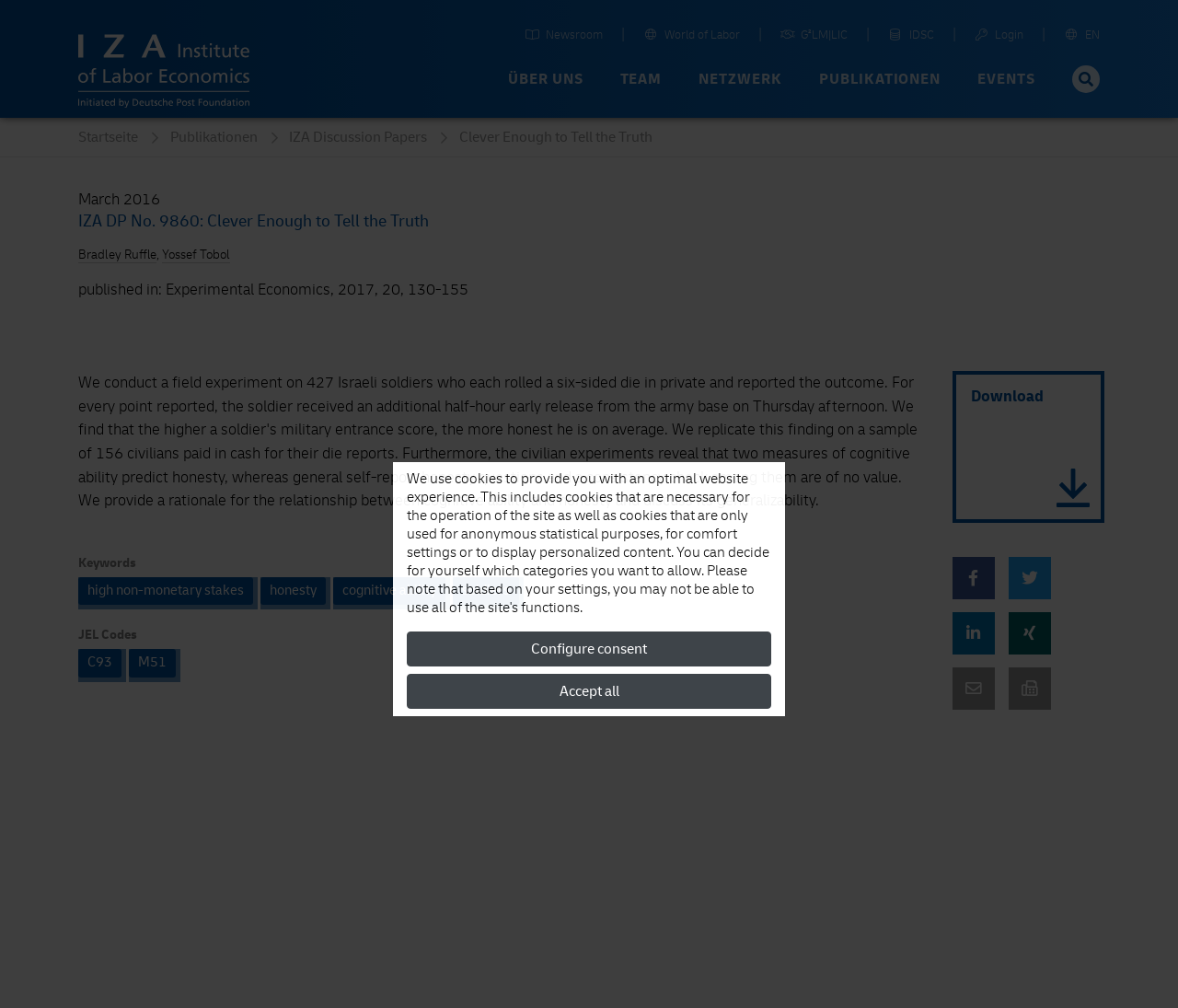Answer the following in one word or a short phrase: 
What is the journal where the publication was published?

Experimental Economics